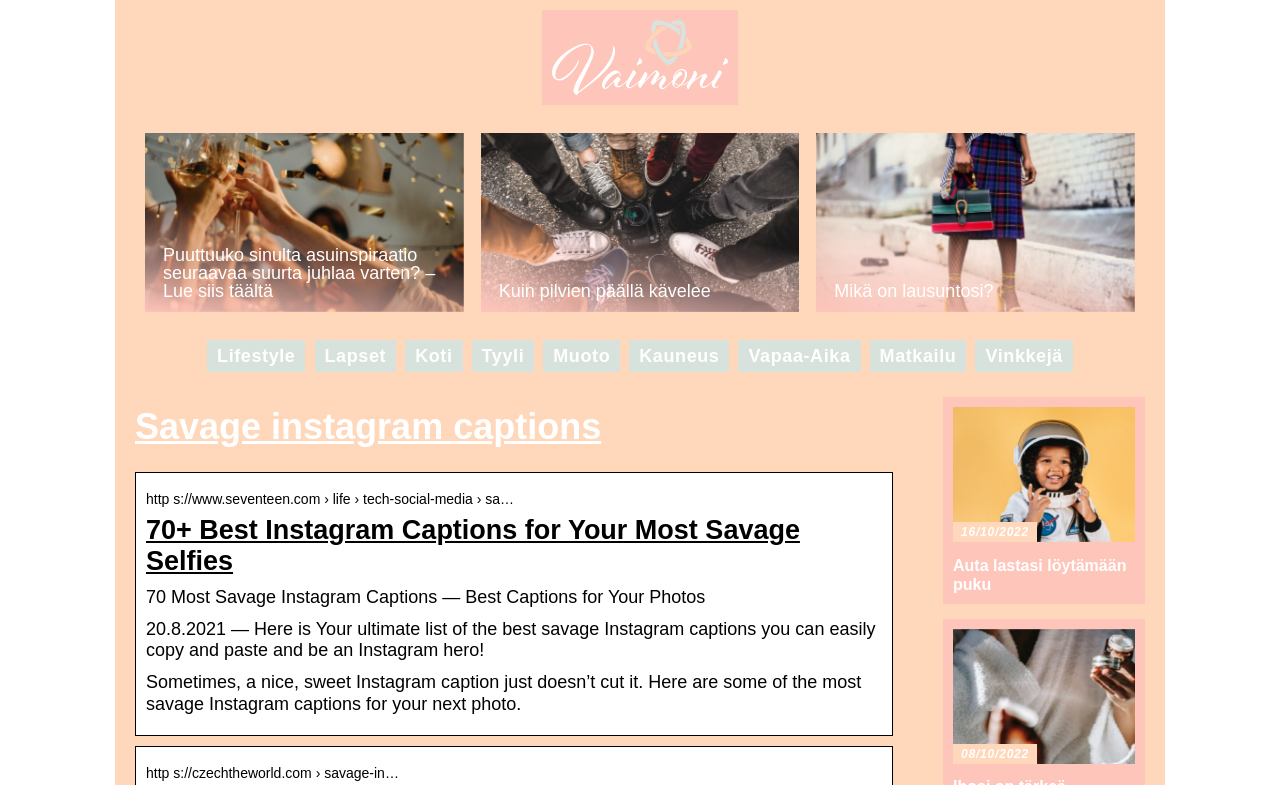Find the bounding box coordinates of the element's region that should be clicked in order to follow the given instruction: "Check out the article about savage selfies". The coordinates should consist of four float numbers between 0 and 1, i.e., [left, top, right, bottom].

[0.114, 0.656, 0.689, 0.735]